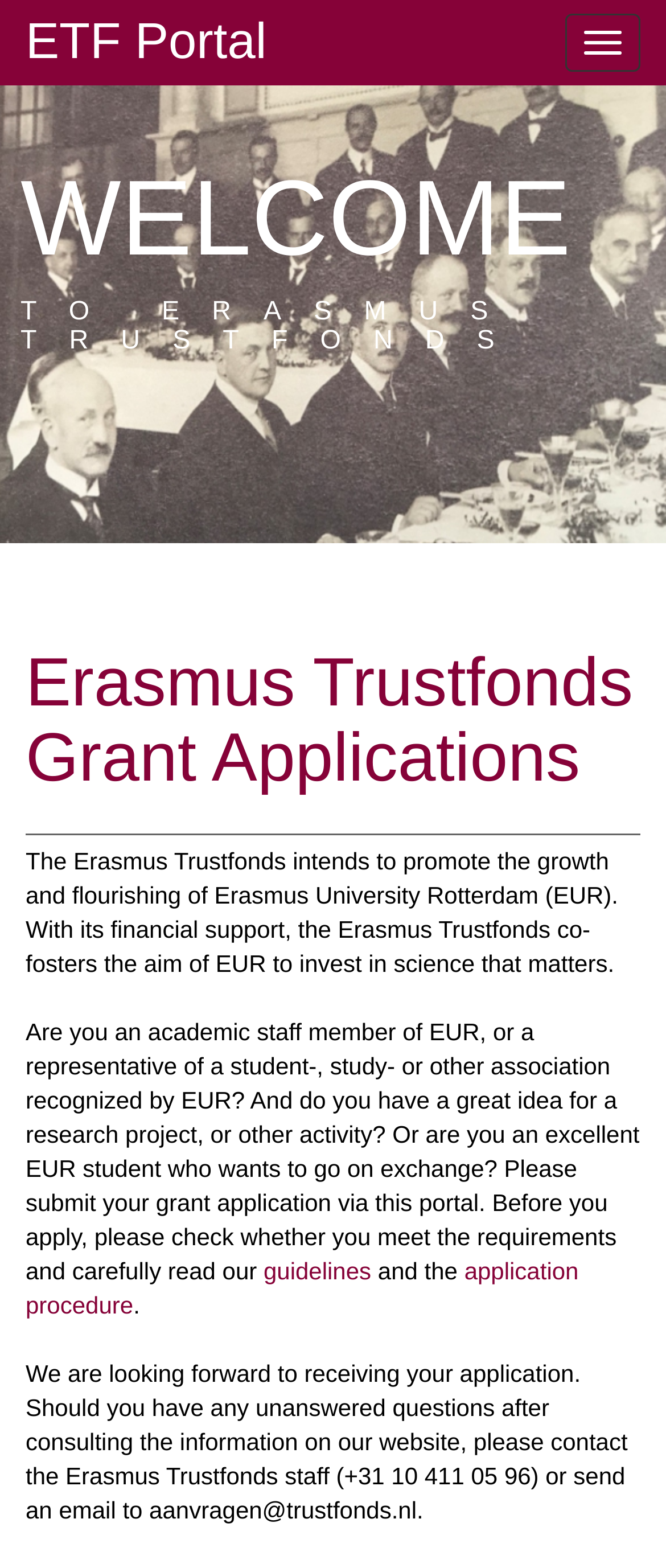Respond with a single word or phrase for the following question: 
What should you do before applying for a grant?

Check requirements